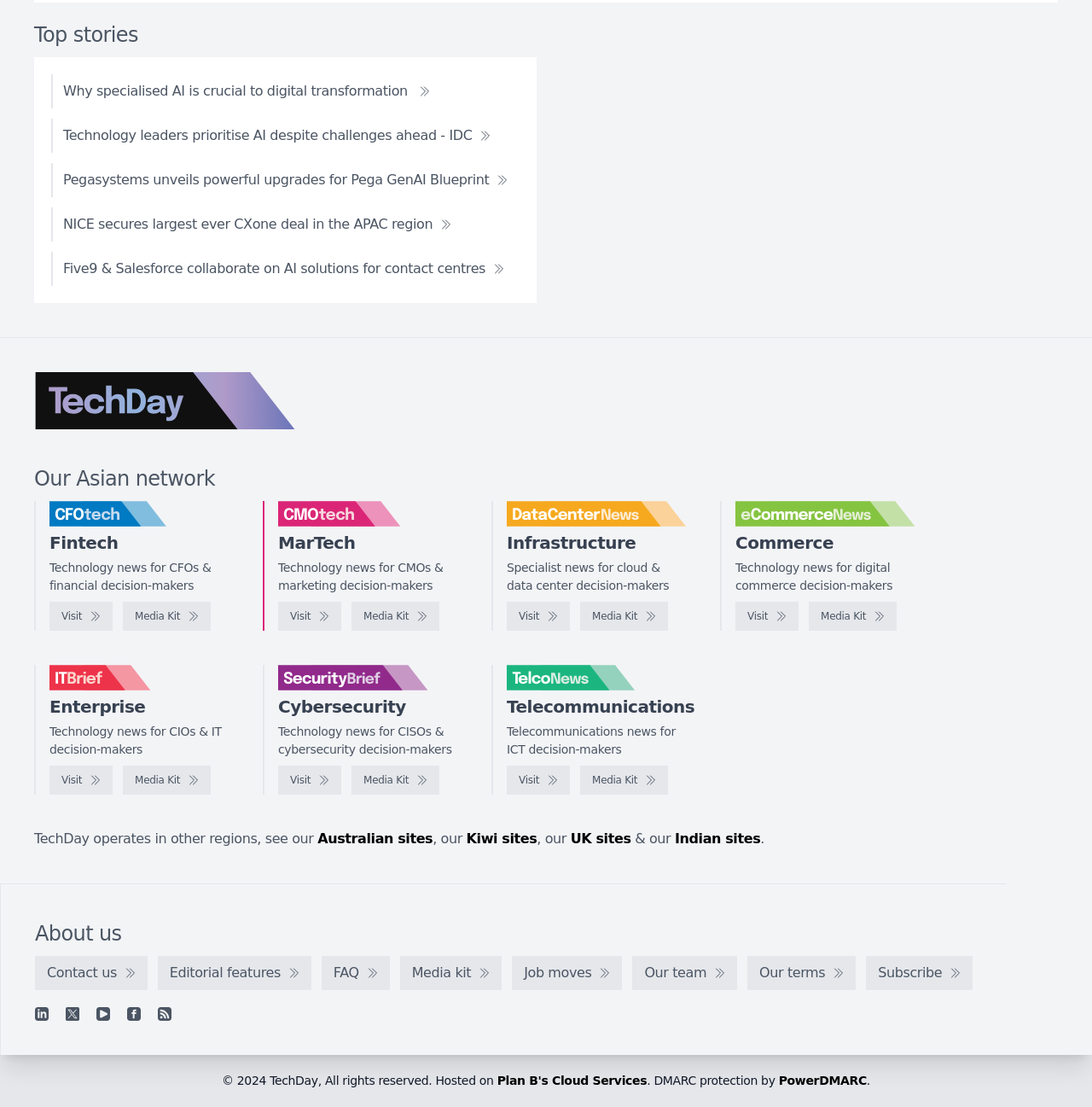Locate the bounding box coordinates of the item that should be clicked to fulfill the instruction: "Explore the eCommerceNews website".

[0.673, 0.544, 0.731, 0.57]